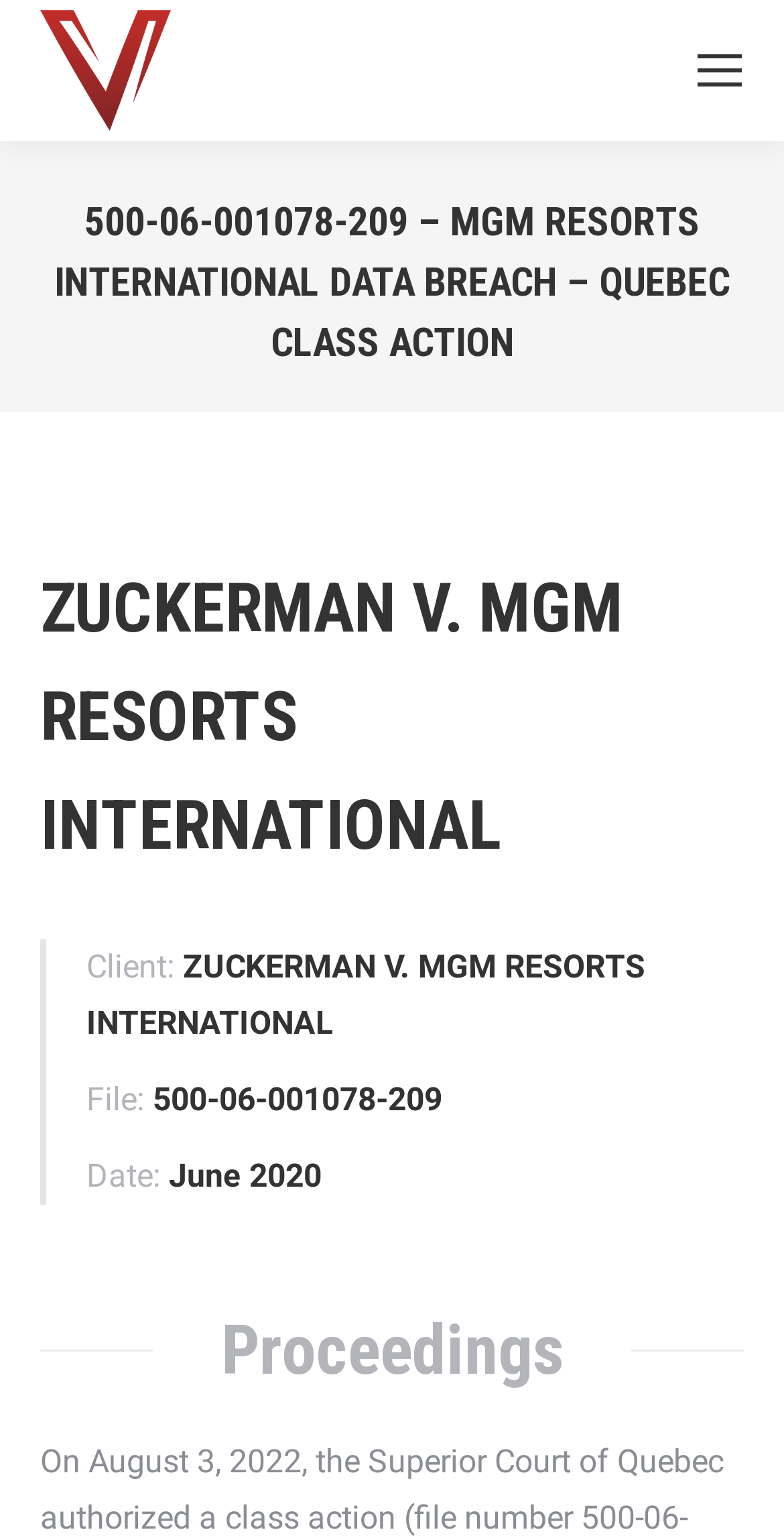Answer succinctly with a single word or phrase:
What is the name of the client?

Zuckerman